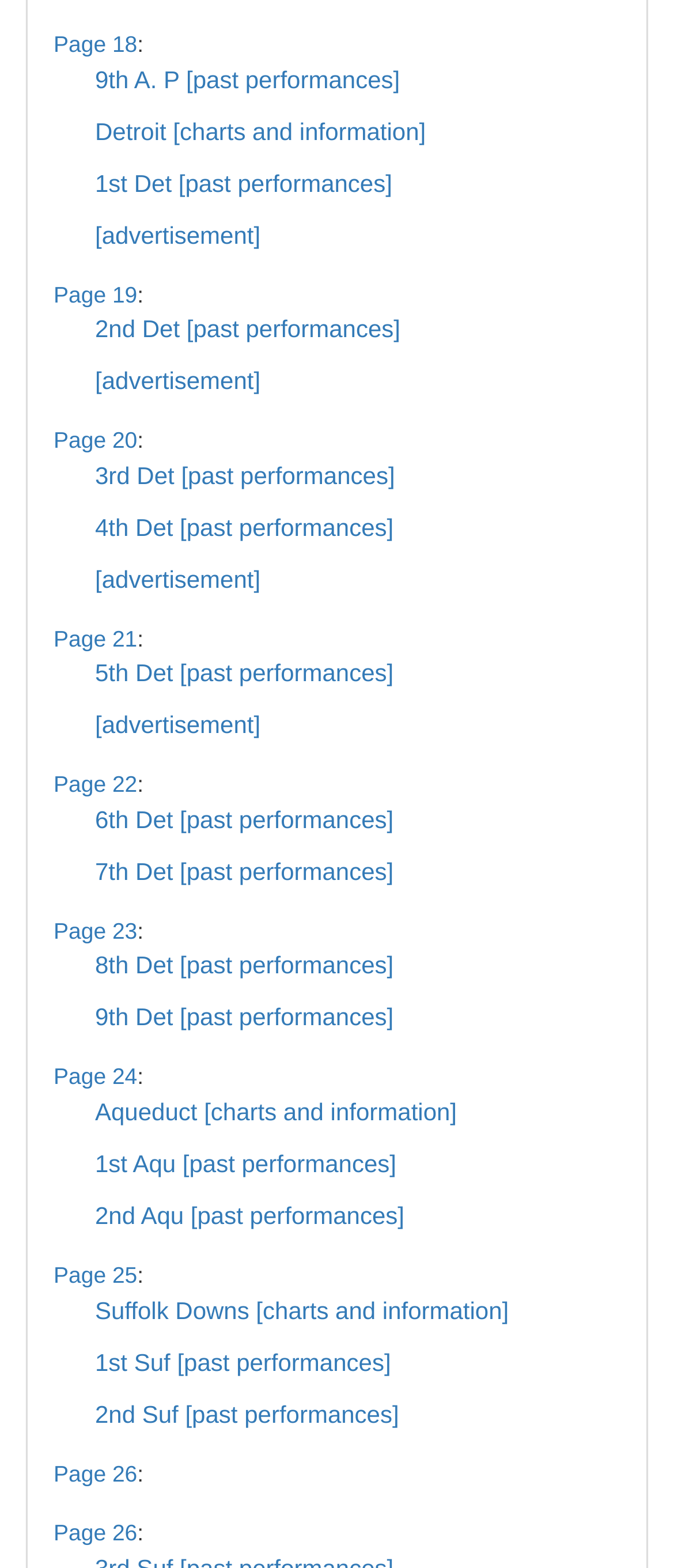Provide the bounding box coordinates, formatted as (top-left x, top-left y, bottom-right x, bottom-right y), with all values being floating point numbers between 0 and 1. Identify the bounding box of the UI element that matches the description: Page 26

[0.079, 0.969, 0.204, 0.986]